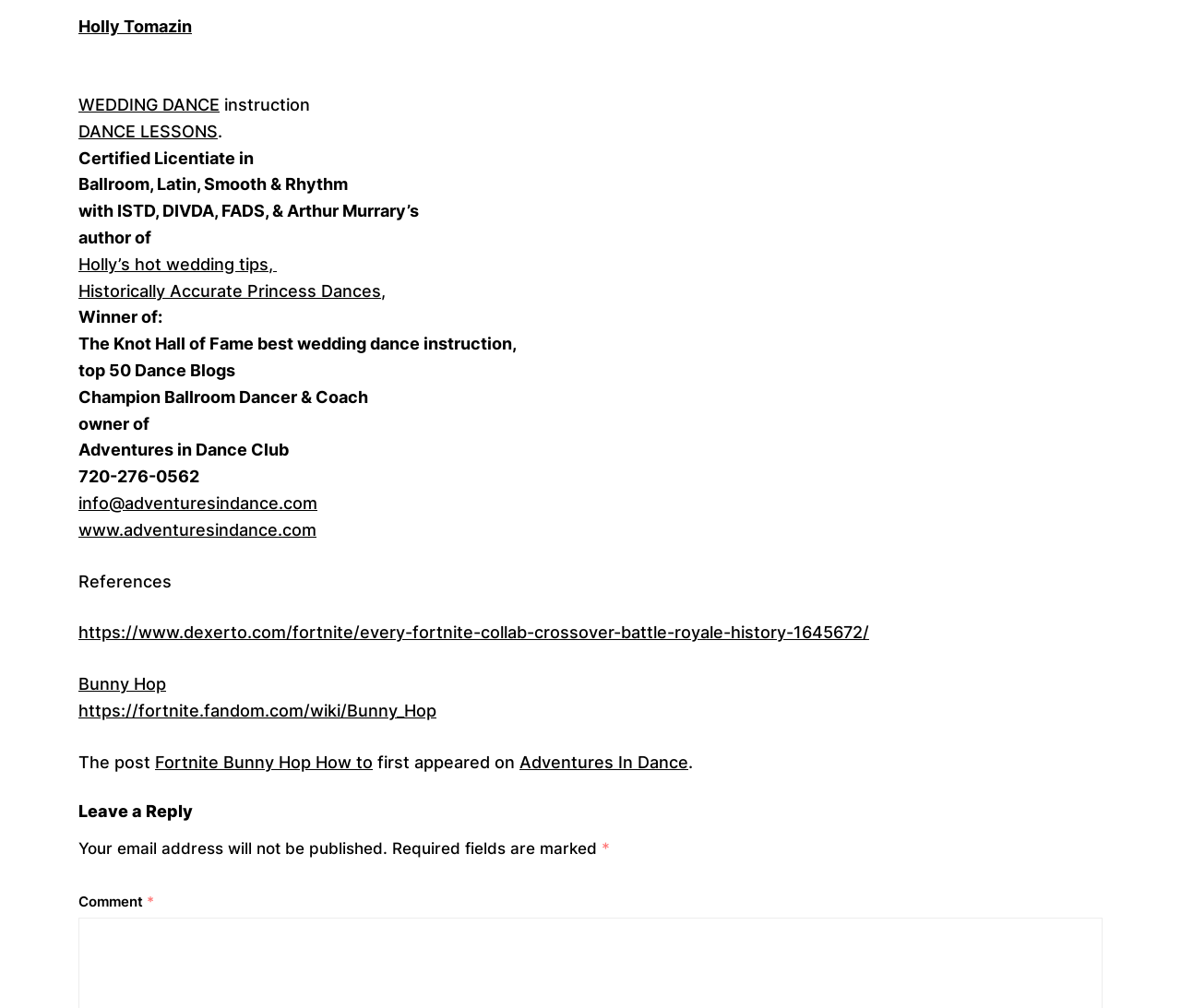Can you identify the bounding box coordinates of the clickable region needed to carry out this instruction: 'Click on 'WEDDING DANCE''? The coordinates should be four float numbers within the range of 0 to 1, stated as [left, top, right, bottom].

[0.066, 0.094, 0.186, 0.114]